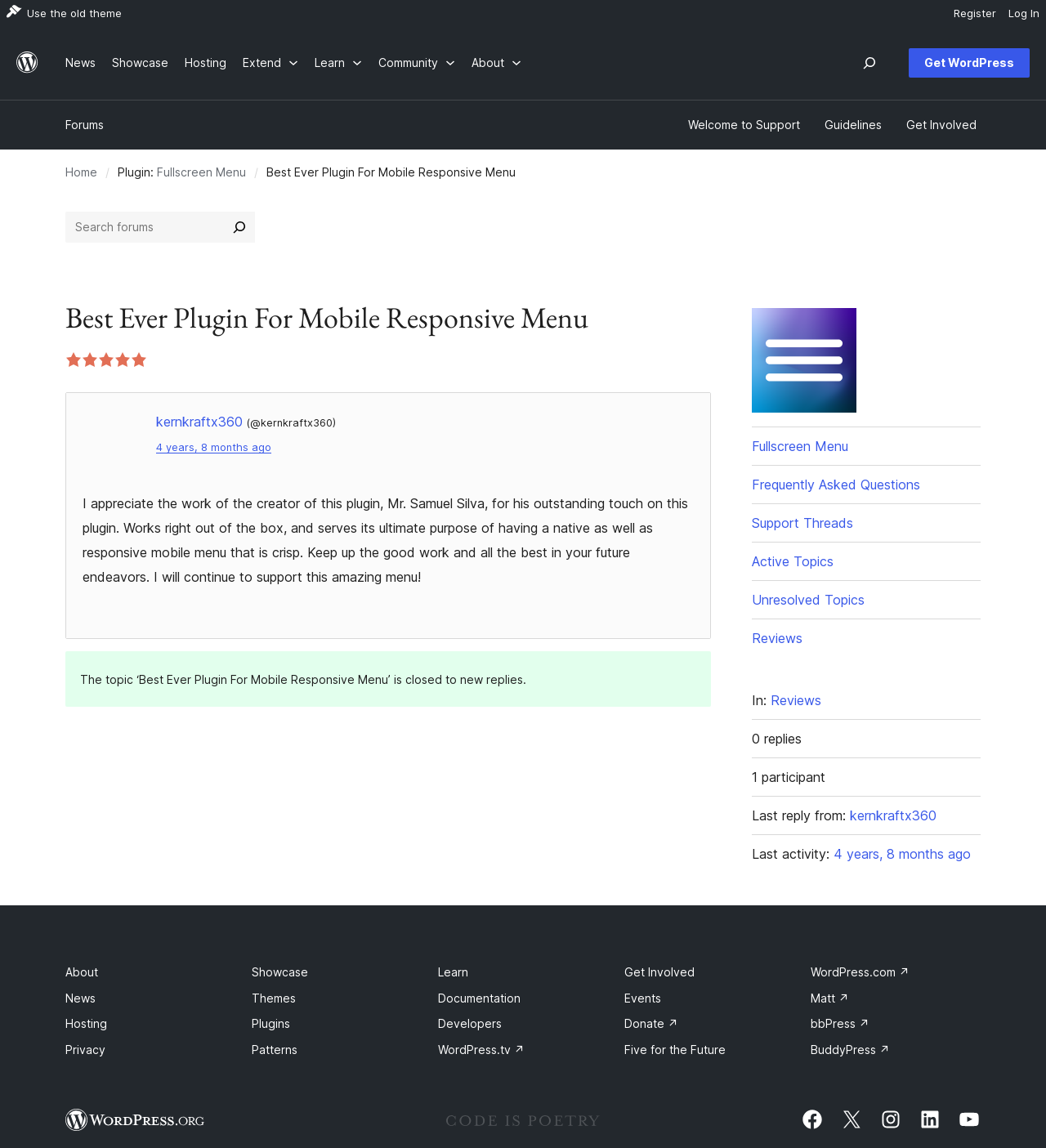How many stars did the reviewer give?
Based on the image, answer the question in a detailed manner.

I found the answer by looking at the text content of the generic element with the text '5 out of 5 stars' which is located inside the main element with the role 'main'. This generic element is a sibling of the header element with the text 'Best Ever Plugin For Mobile Responsive Menu'.